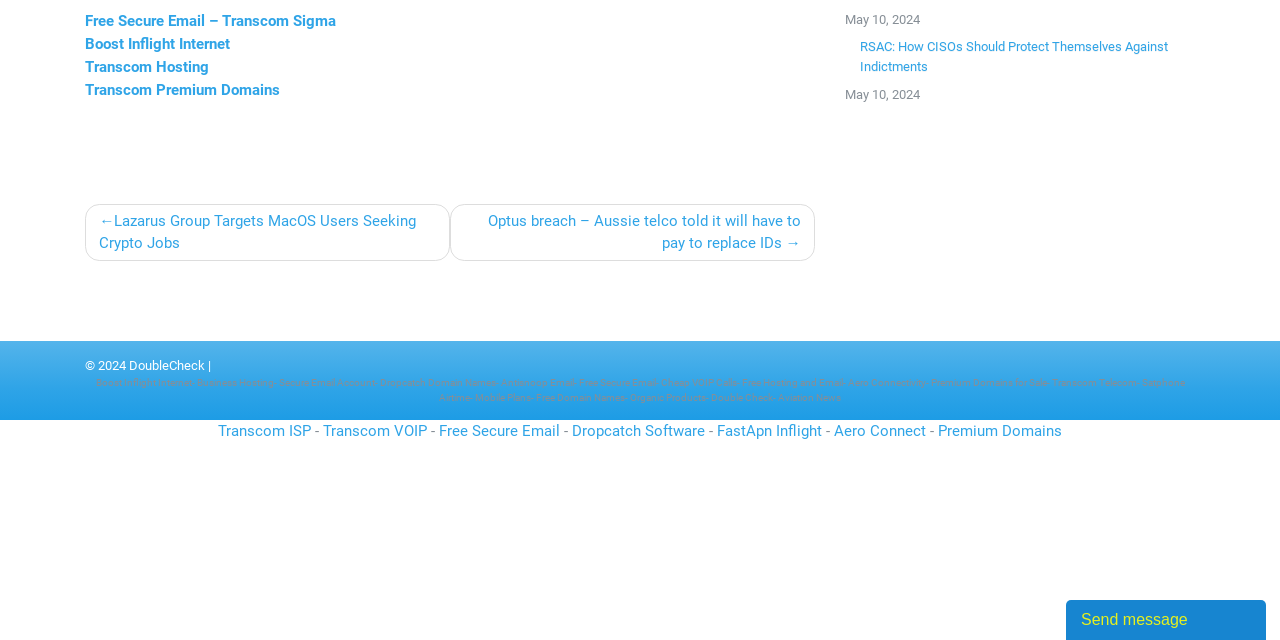Please determine the bounding box coordinates for the UI element described here. Use the format (top-left x, top-left y, bottom-right x, bottom-right y) with values bounded between 0 and 1: Premium Domains for Sale

[0.727, 0.589, 0.818, 0.607]